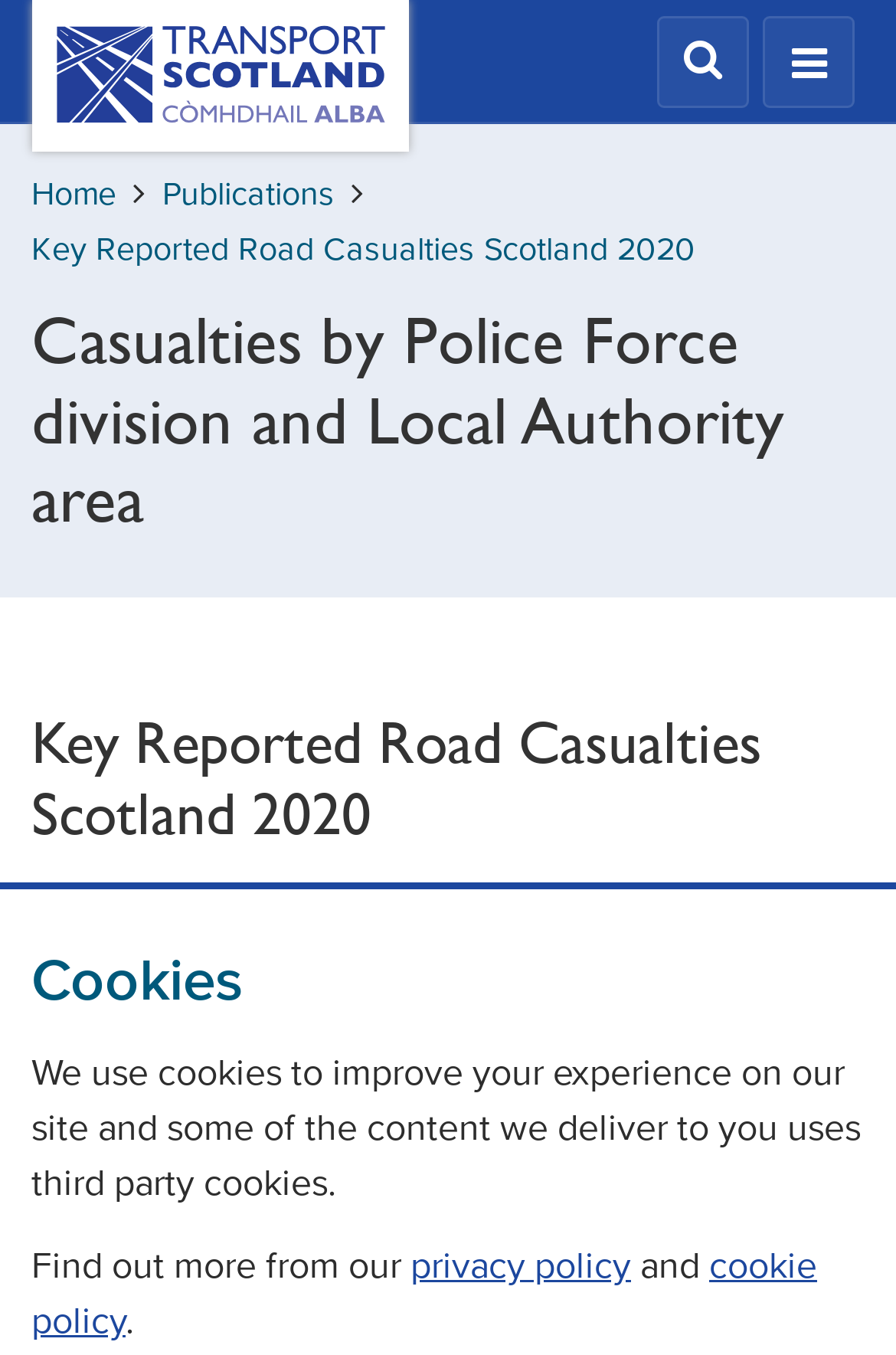Identify the bounding box coordinates necessary to click and complete the given instruction: "open navigation menu".

[0.851, 0.012, 0.954, 0.08]